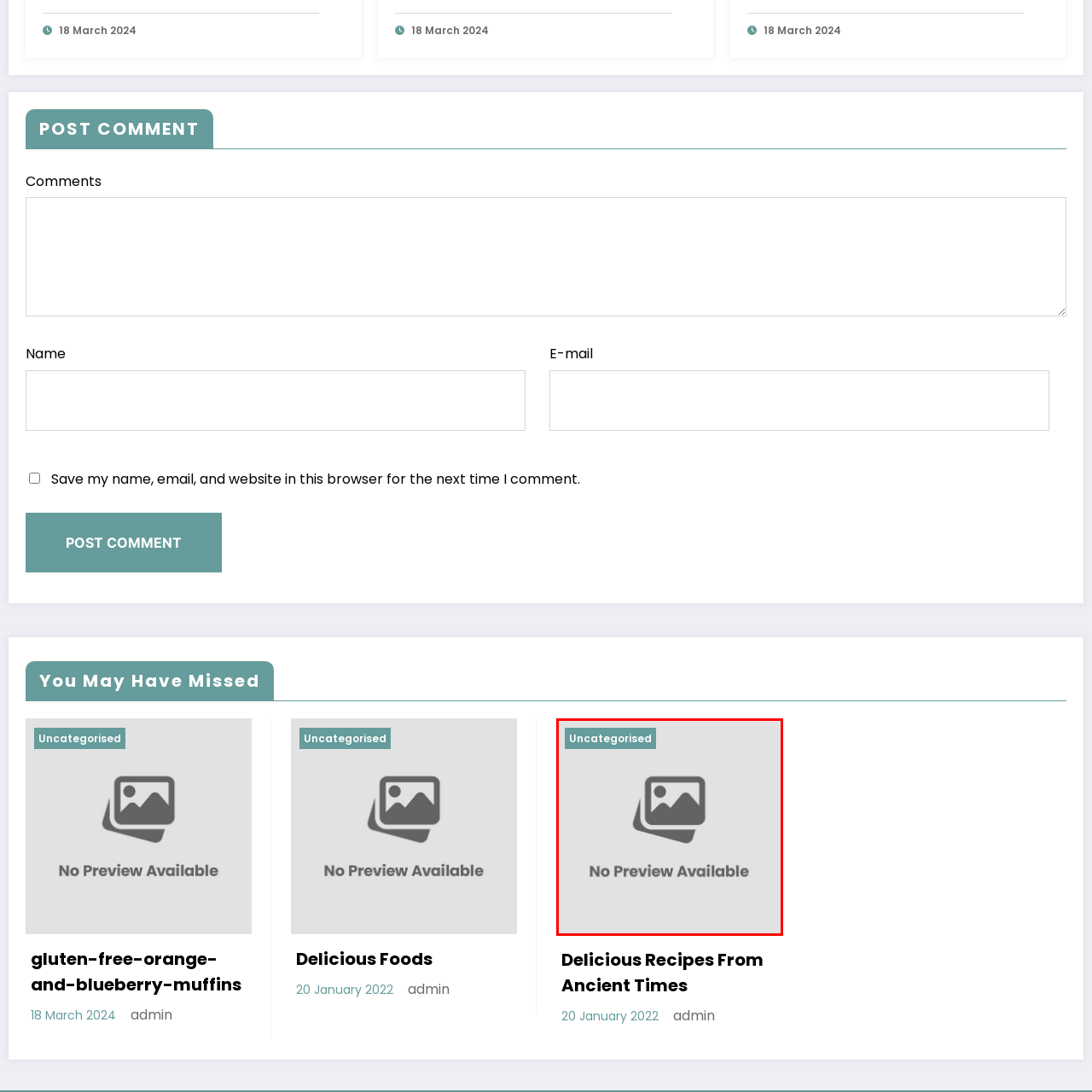What is the color palette of the design?
Examine the image inside the red bounding box and give an in-depth answer to the question, using the visual evidence provided.

The design is understated, utilizing a simple monochrome palette to keep the focus on the message, which means it only uses different shades of a single color.